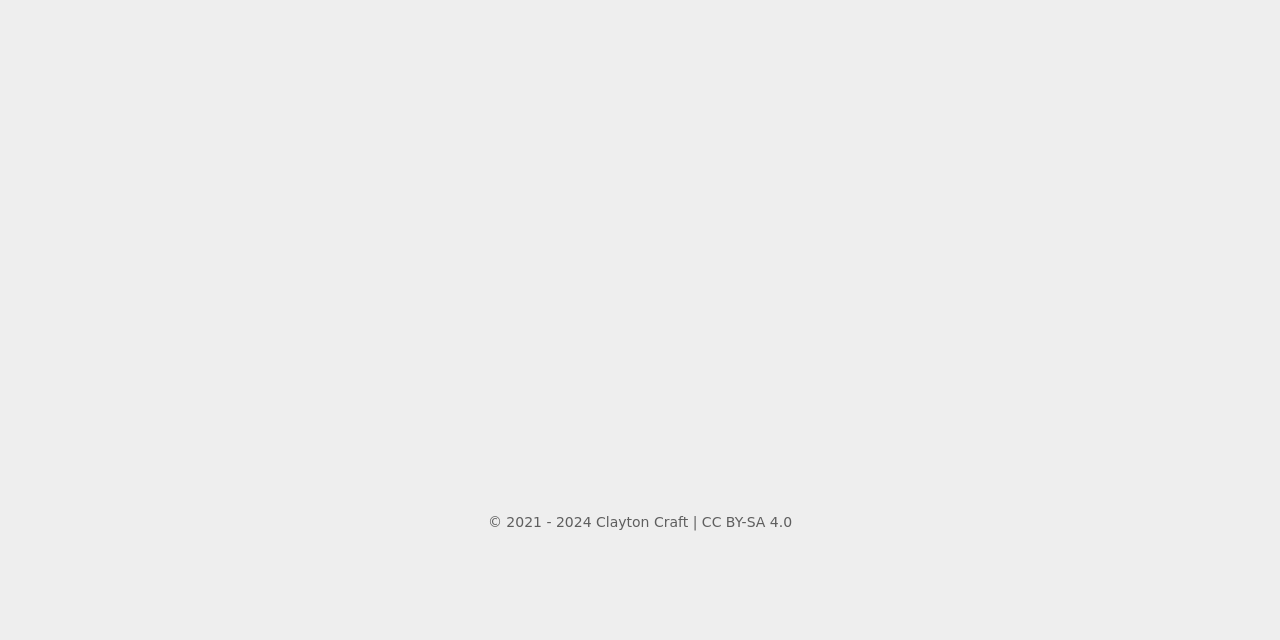Bounding box coordinates are specified in the format (top-left x, top-left y, bottom-right x, bottom-right y). All values are floating point numbers bounded between 0 and 1. Please provide the bounding box coordinate of the region this sentence describes: Clayton Craft

[0.466, 0.803, 0.538, 0.828]